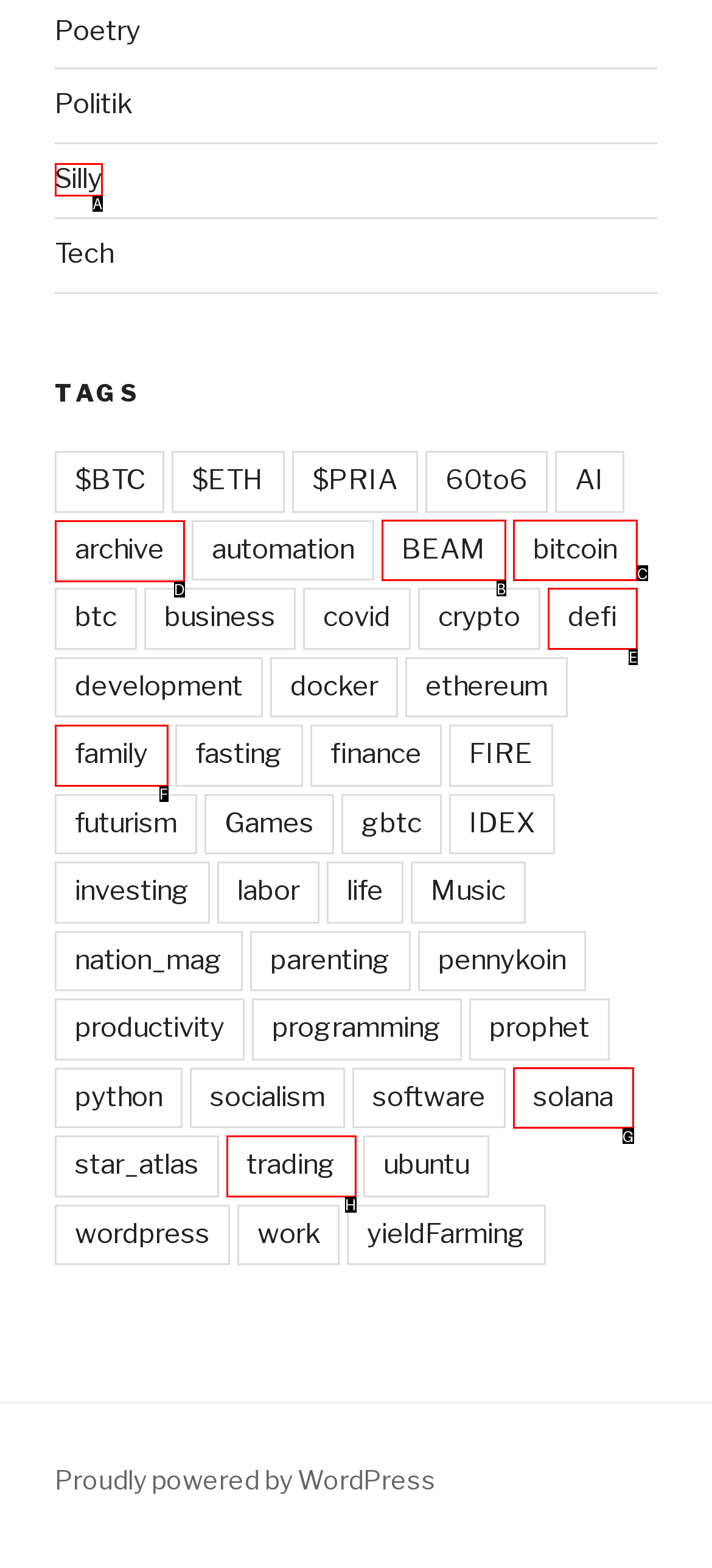Tell me the correct option to click for this task: View the archive page
Write down the option's letter from the given choices.

D